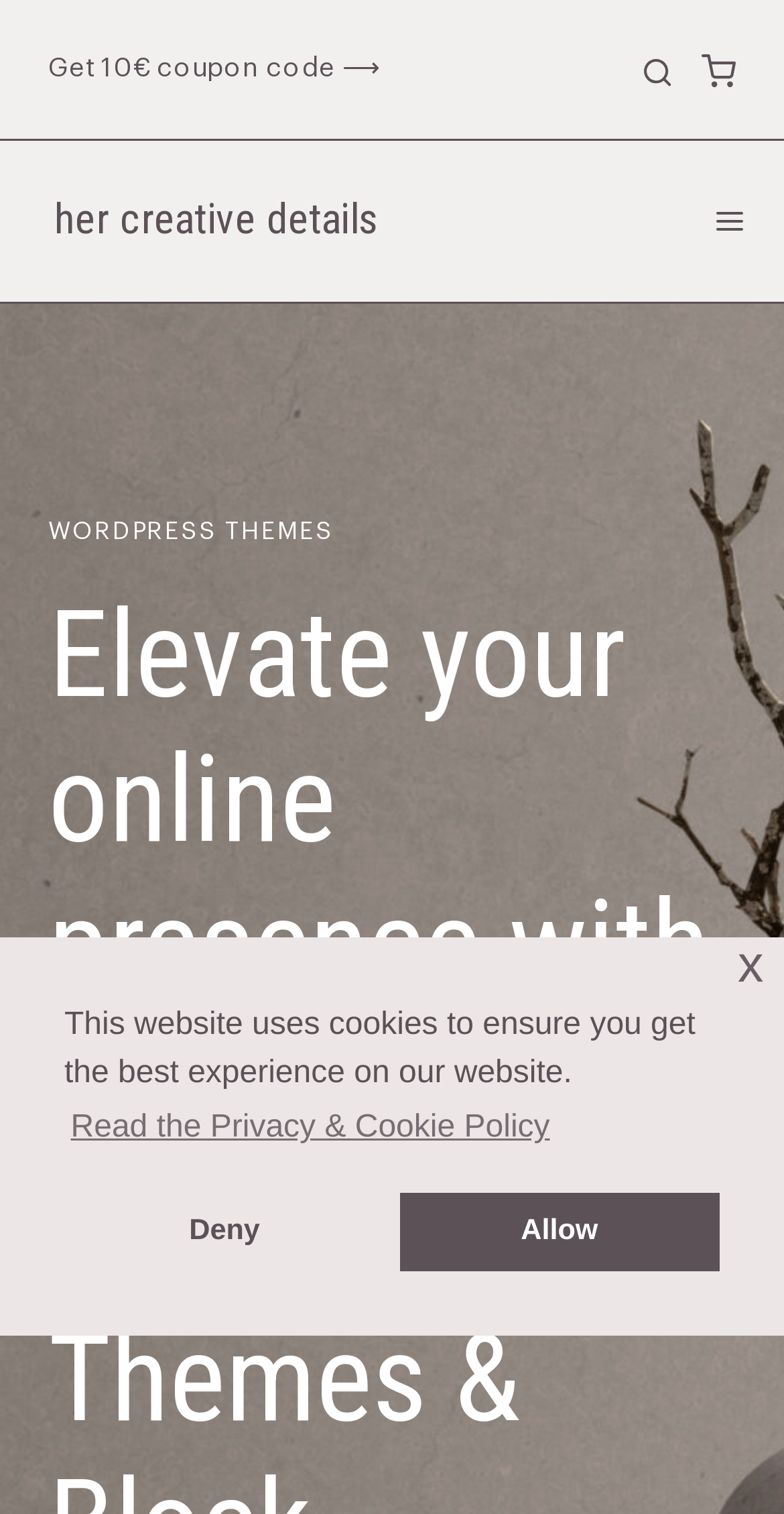What is the icon next to the 'Shopping Cart' link?
Answer the question with as much detail as you can, using the image as a reference.

The icon next to the 'Shopping Cart' link is an image of a shopping cart, indicating that it is related to online shopping or e-commerce.